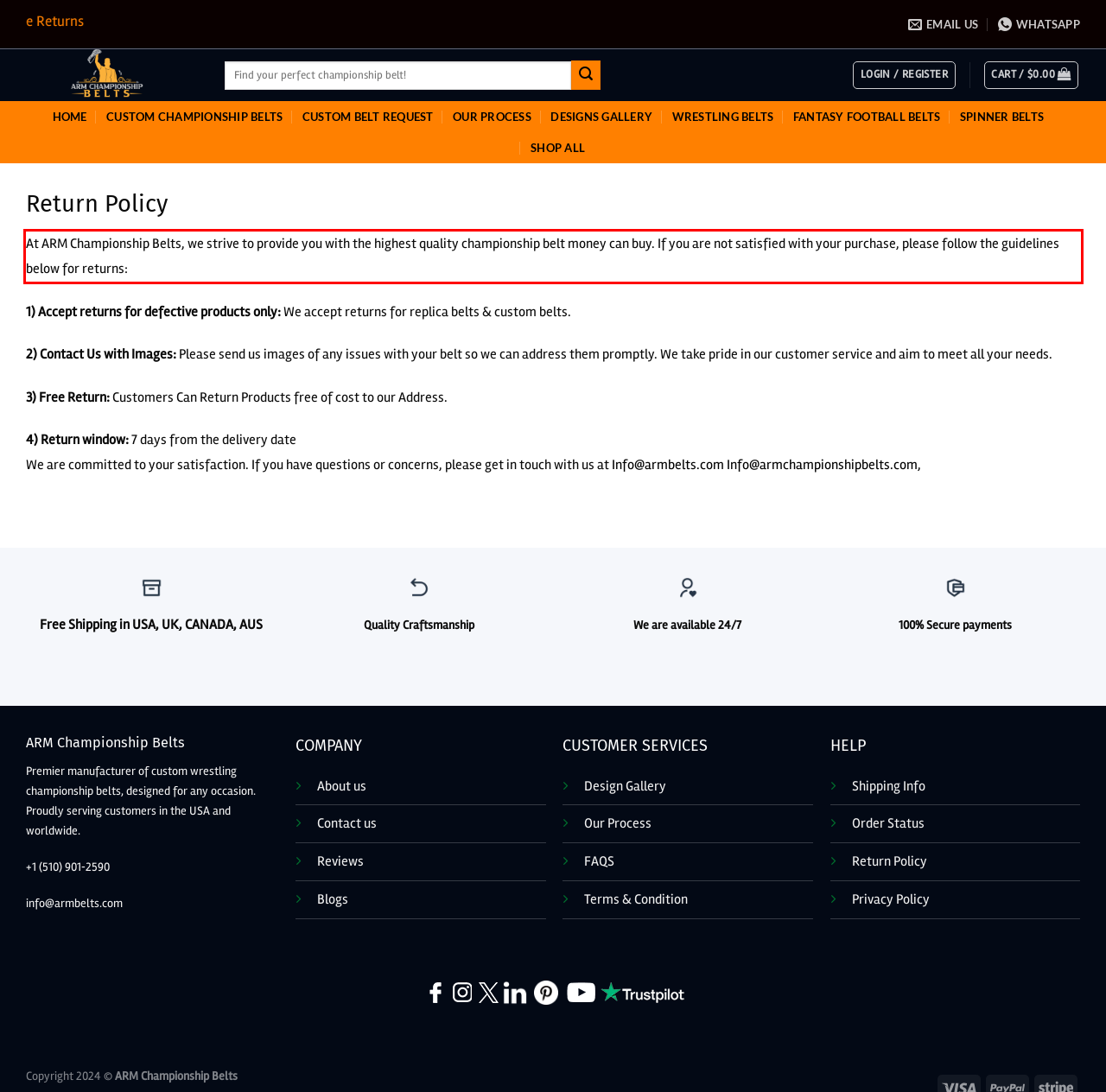There is a screenshot of a webpage with a red bounding box around a UI element. Please use OCR to extract the text within the red bounding box.

At ARM Championship Belts, we strive to provide you with the highest quality championship belt money can buy. If you are not satisfied with your purchase, please follow the guidelines below for returns: